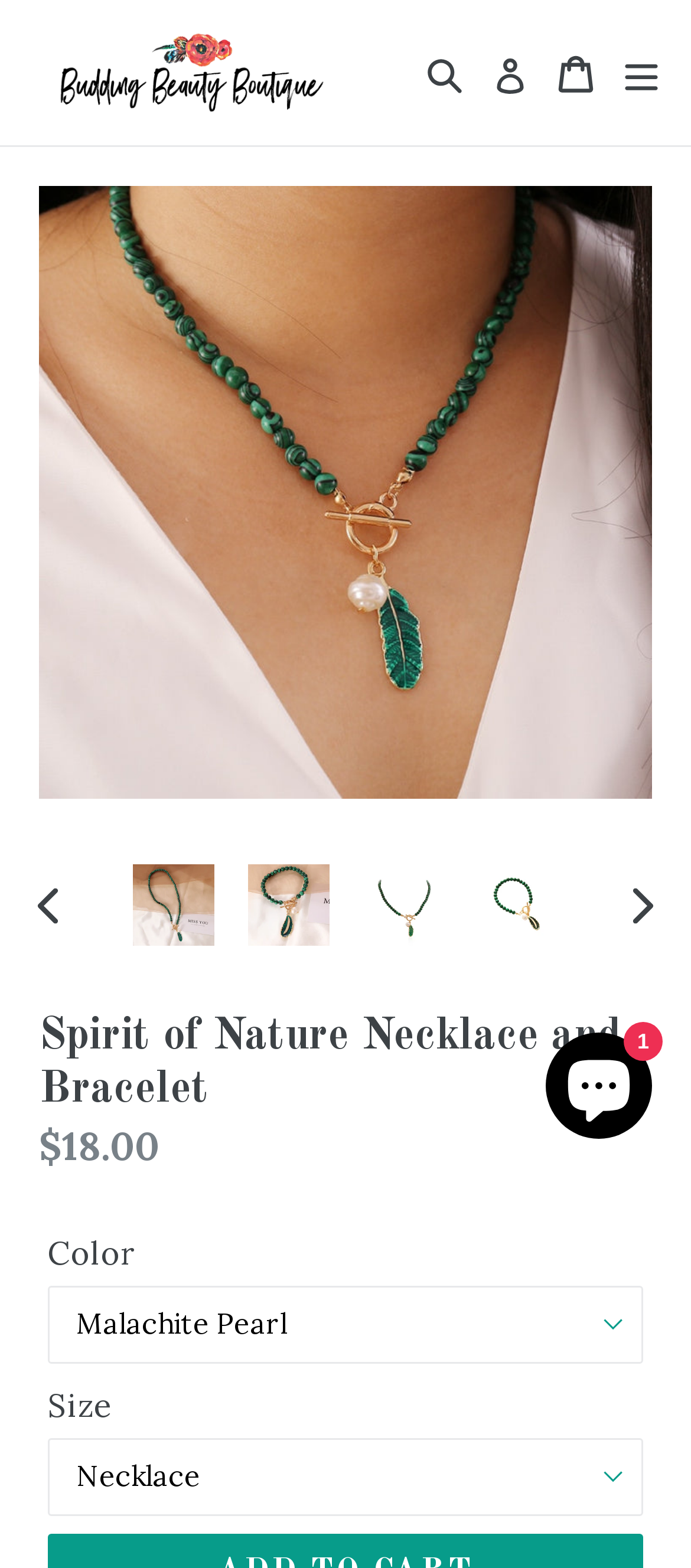Give a short answer using one word or phrase for the question:
Is the chat window expanded?

True